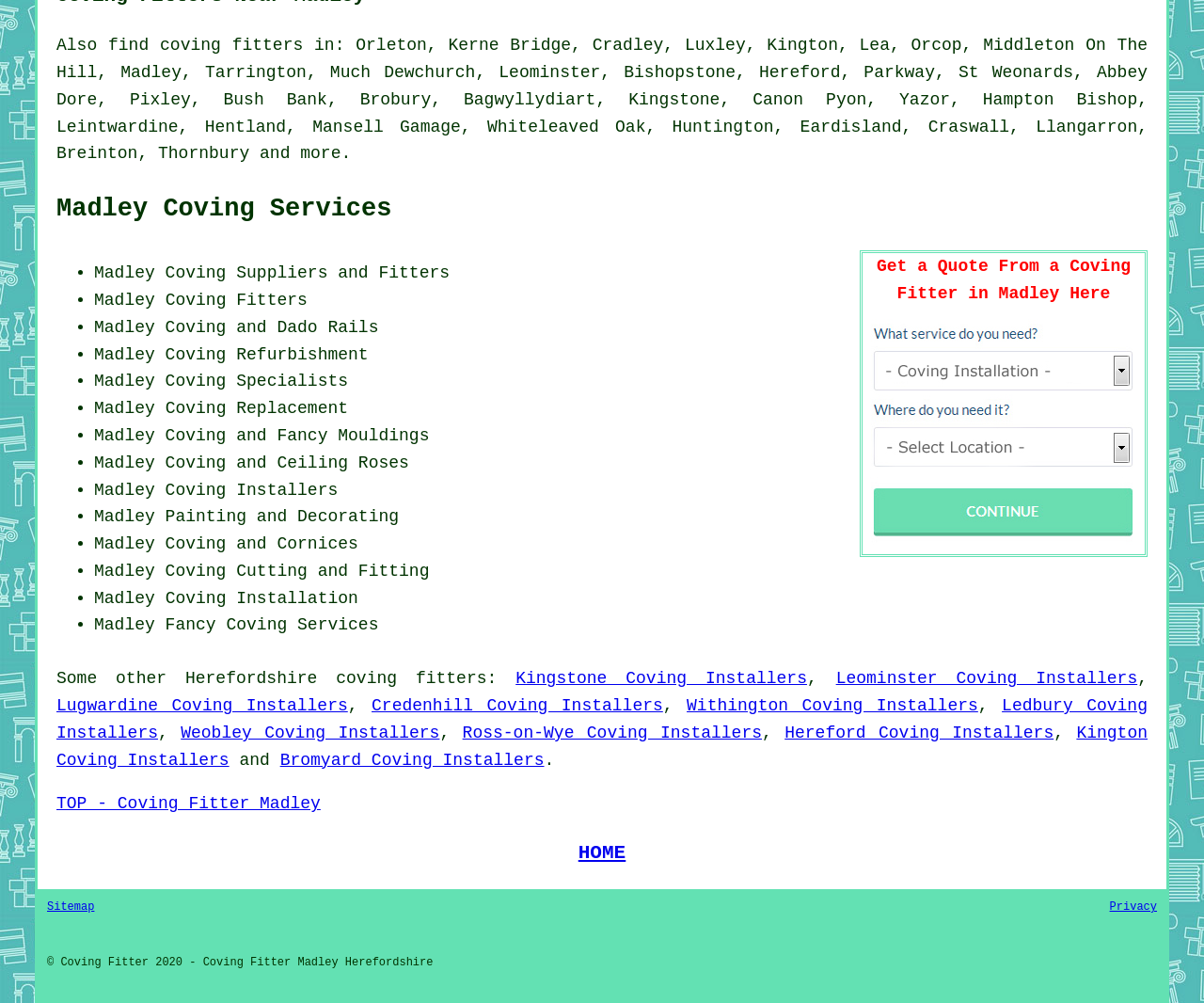Provide the bounding box coordinates of the HTML element described by the text: "Herefordshire". The coordinates should be in the format [left, top, right, bottom] with values between 0 and 1.

[0.154, 0.667, 0.264, 0.686]